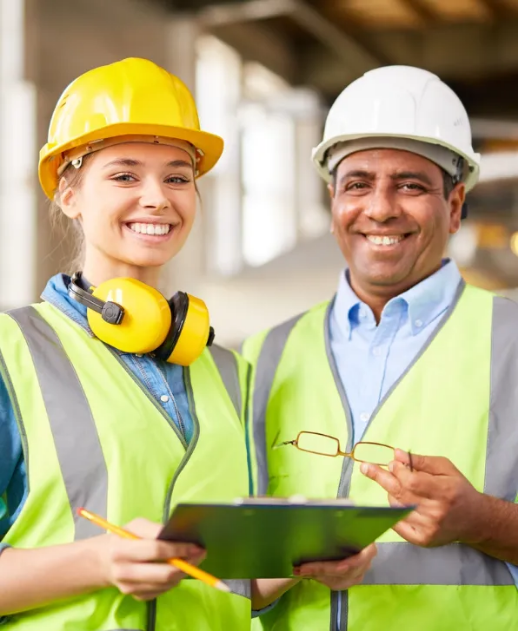Offer a detailed explanation of what is depicted in the image.

In the image, two construction professionals are smiling confidently at the camera, embodying teamwork in the construction industry. The young woman on the left, wearing a yellow hard hat and high-visibility green vest, has yellow ear protection around her neck and holds a clipboard, suggesting she is actively engaged in the work. Beside her, an older man in a white hard hat and a light blue shirt smiles broadly while holding his glasses, indicating a friendly and approachable demeanor. The background suggests a construction site with ample natural light, highlighting the collaborative spirit and commitment to safety in the field. This imagery reflects the essence of organizations, such as Build Skill, which focus on training and equipping individuals for successful careers in the construction sector.